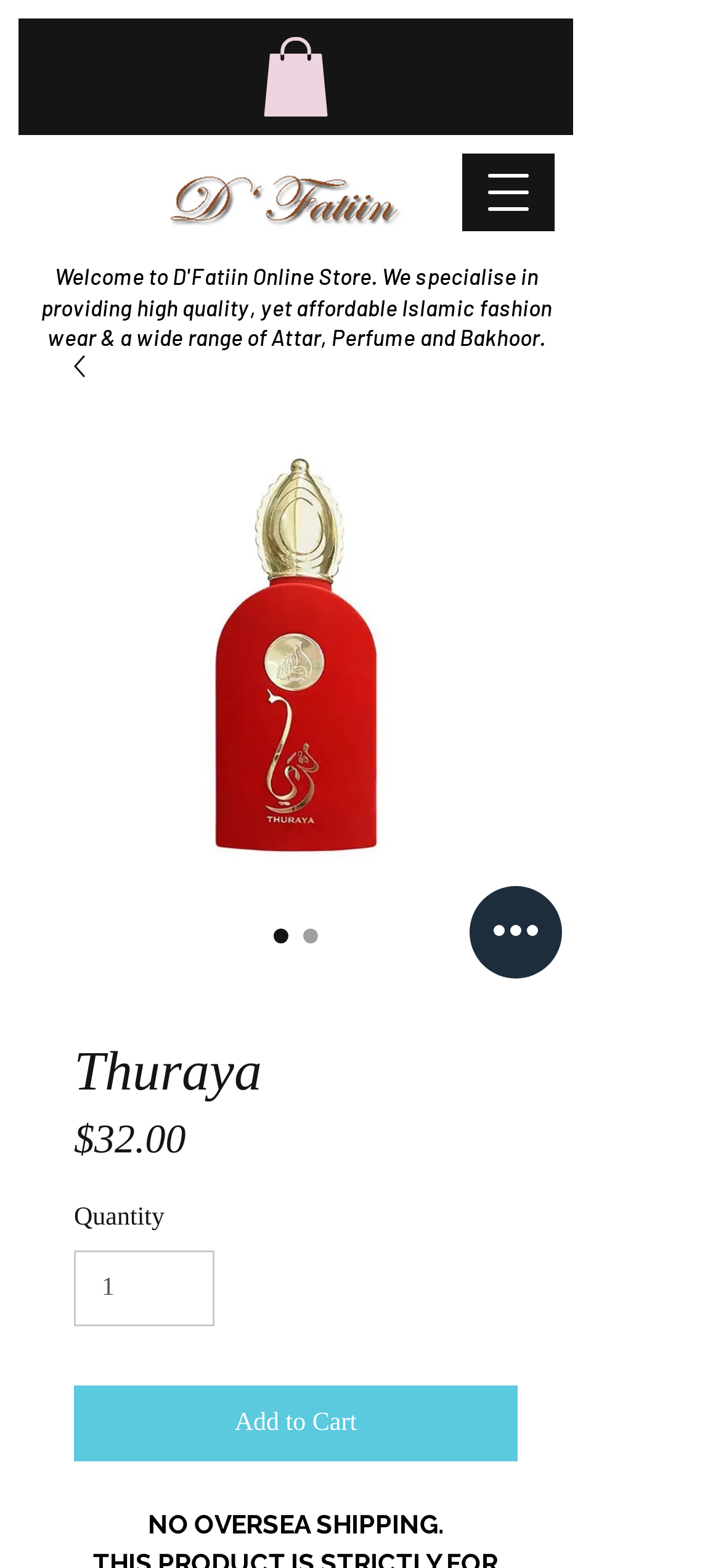Given the element description "Add to Cart", identify the bounding box of the corresponding UI element.

[0.103, 0.884, 0.718, 0.932]